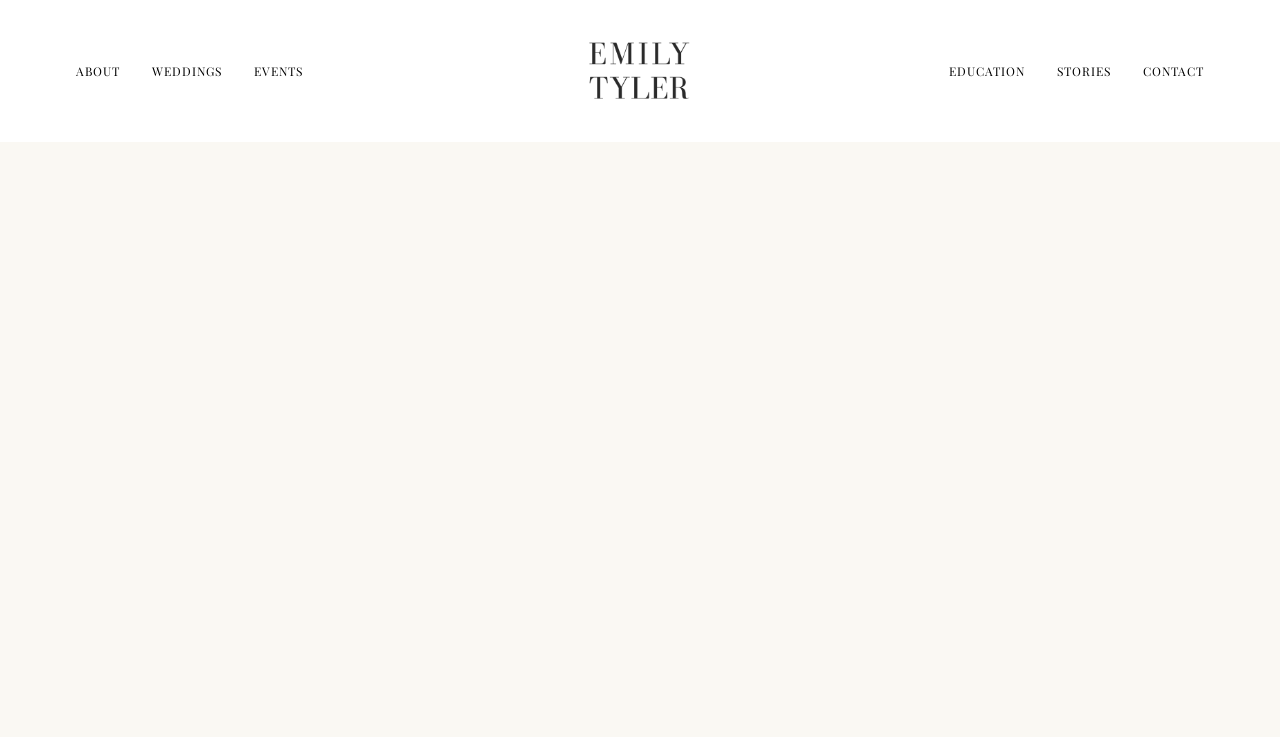Locate the bounding box of the UI element based on this description: "alt="Emily Tyler Photography"". Provide four float numbers between 0 and 1 as [left, top, right, bottom].

[0.455, 0.049, 0.545, 0.144]